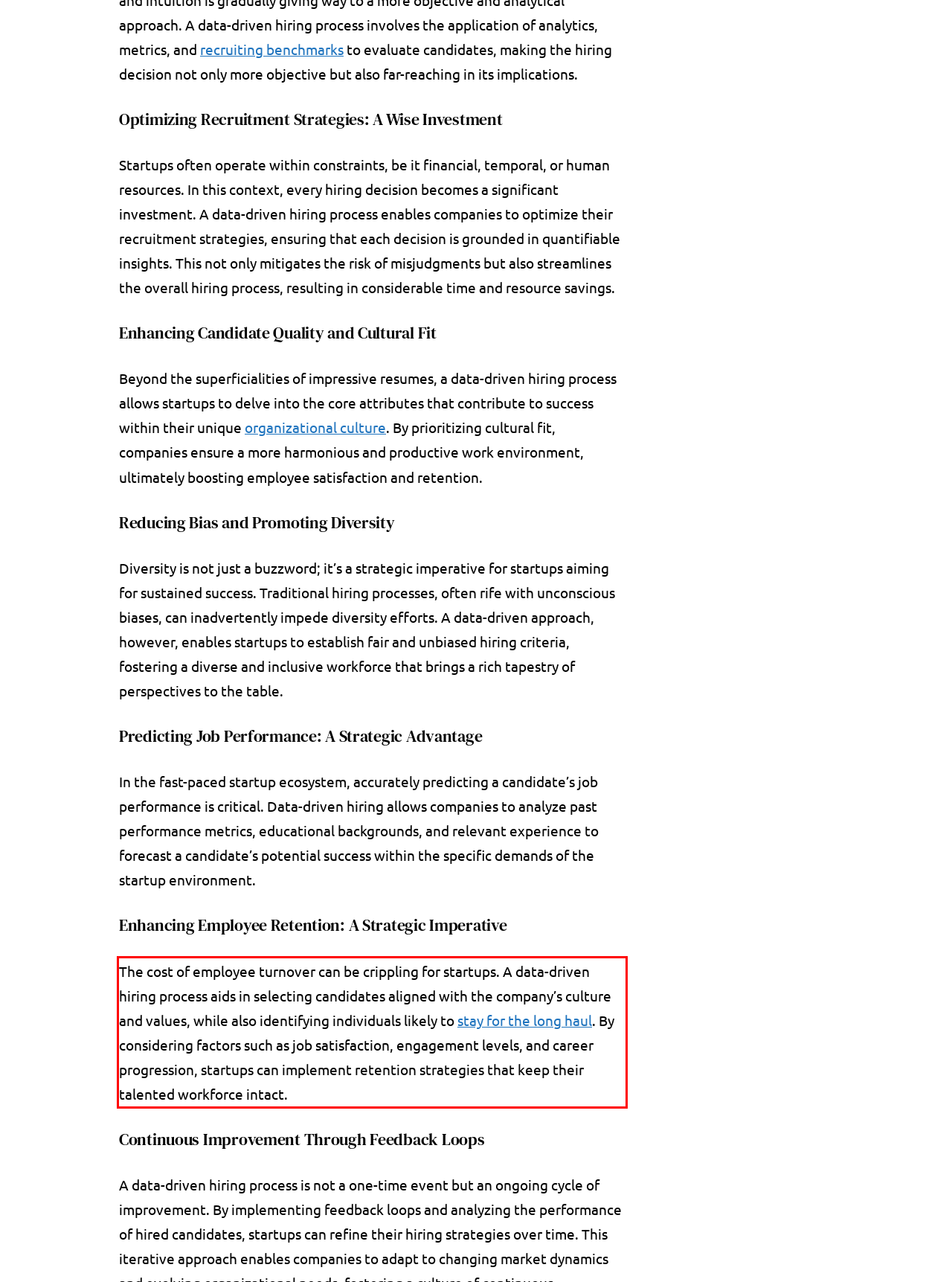You are presented with a webpage screenshot featuring a red bounding box. Perform OCR on the text inside the red bounding box and extract the content.

The cost of employee turnover can be crippling for startups. A data-driven hiring process aids in selecting candidates aligned with the company’s culture and values, while also identifying individuals likely to stay for the long haul. By considering factors such as job satisfaction, engagement levels, and career progression, startups can implement retention strategies that keep their talented workforce intact.